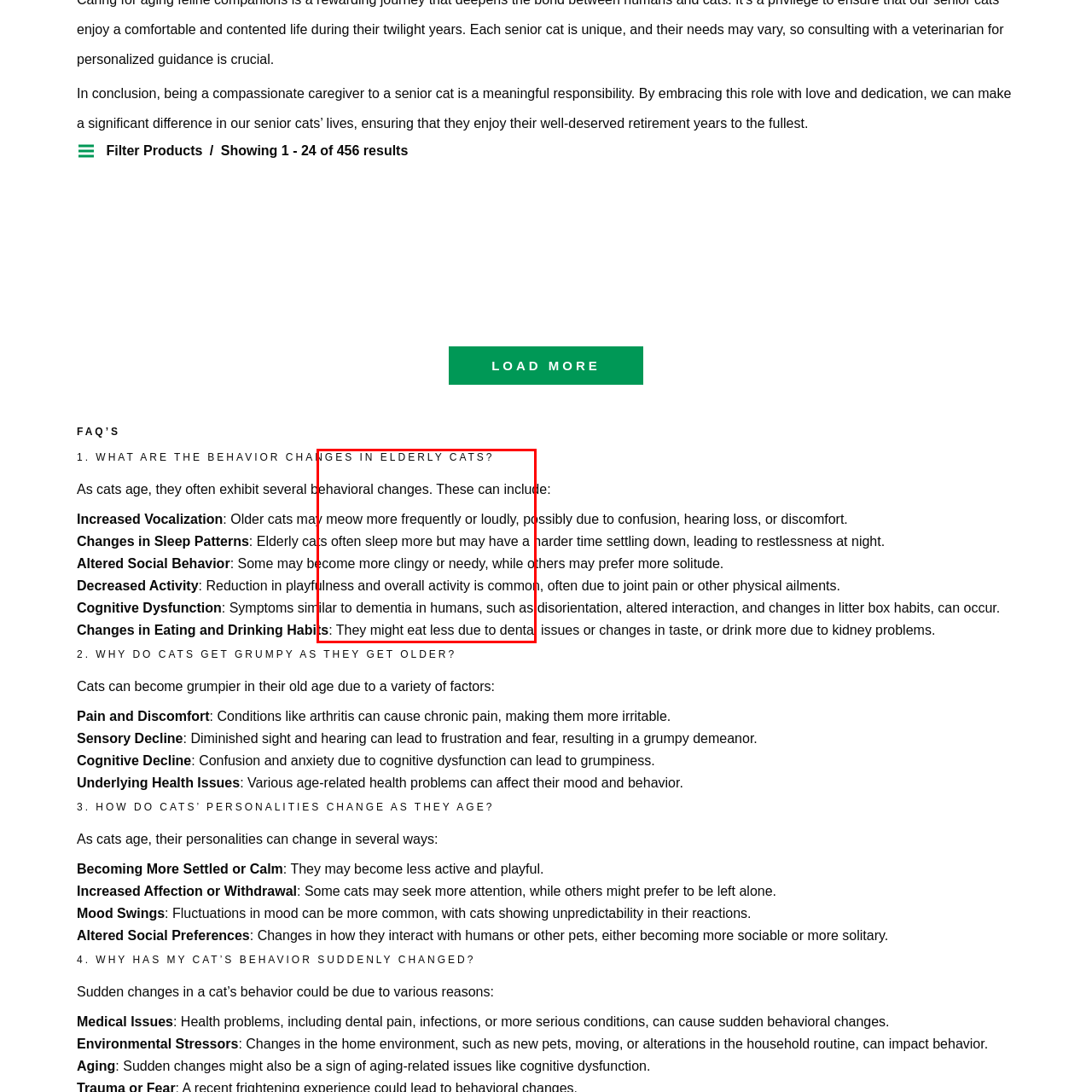Look closely at the image highlighted in red, What is a possible reason for reduced appetite in senior cats? 
Respond with a single word or phrase.

Dental issues